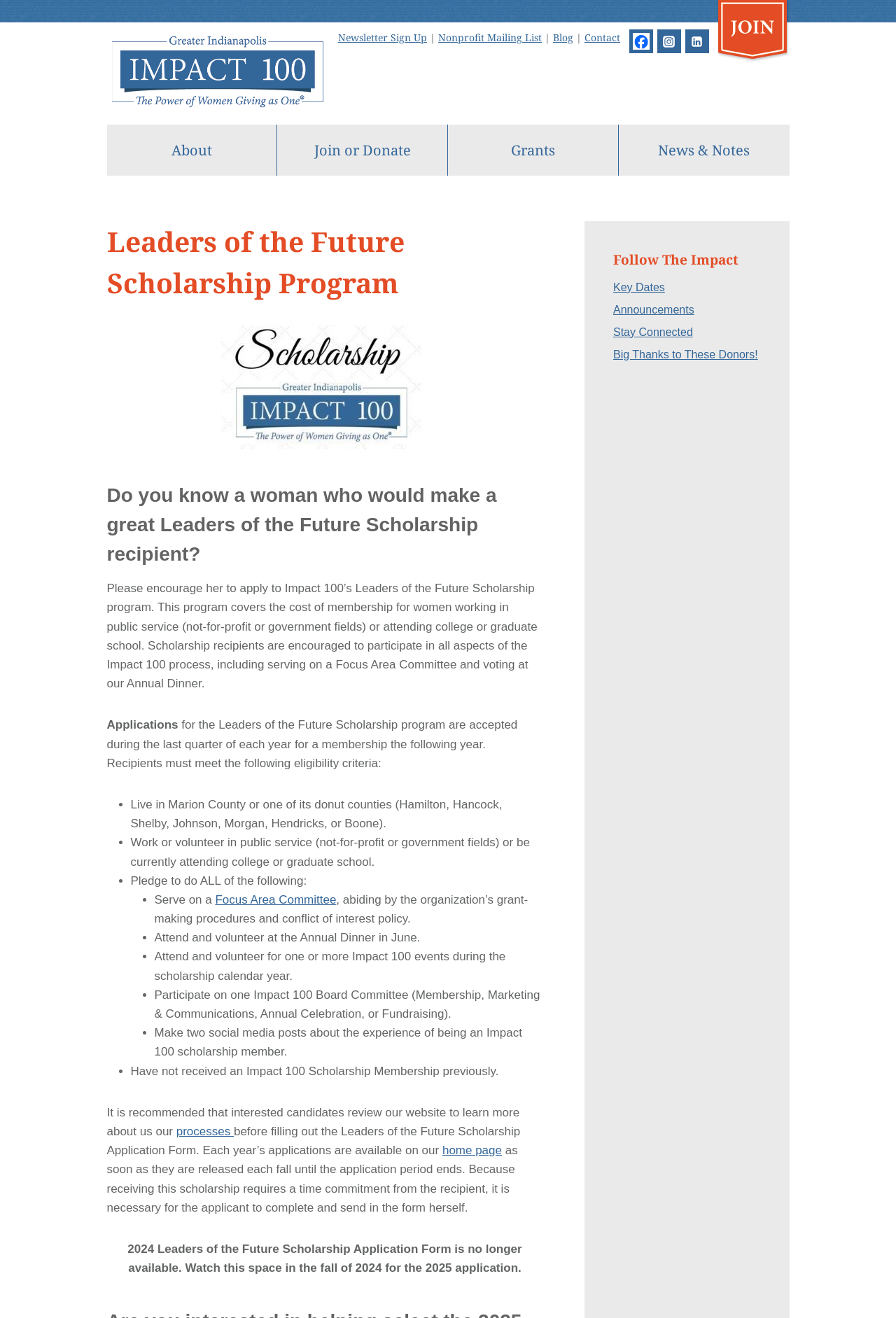What is the purpose of the scholarship?
Based on the image, answer the question with a single word or brief phrase.

To cover membership cost